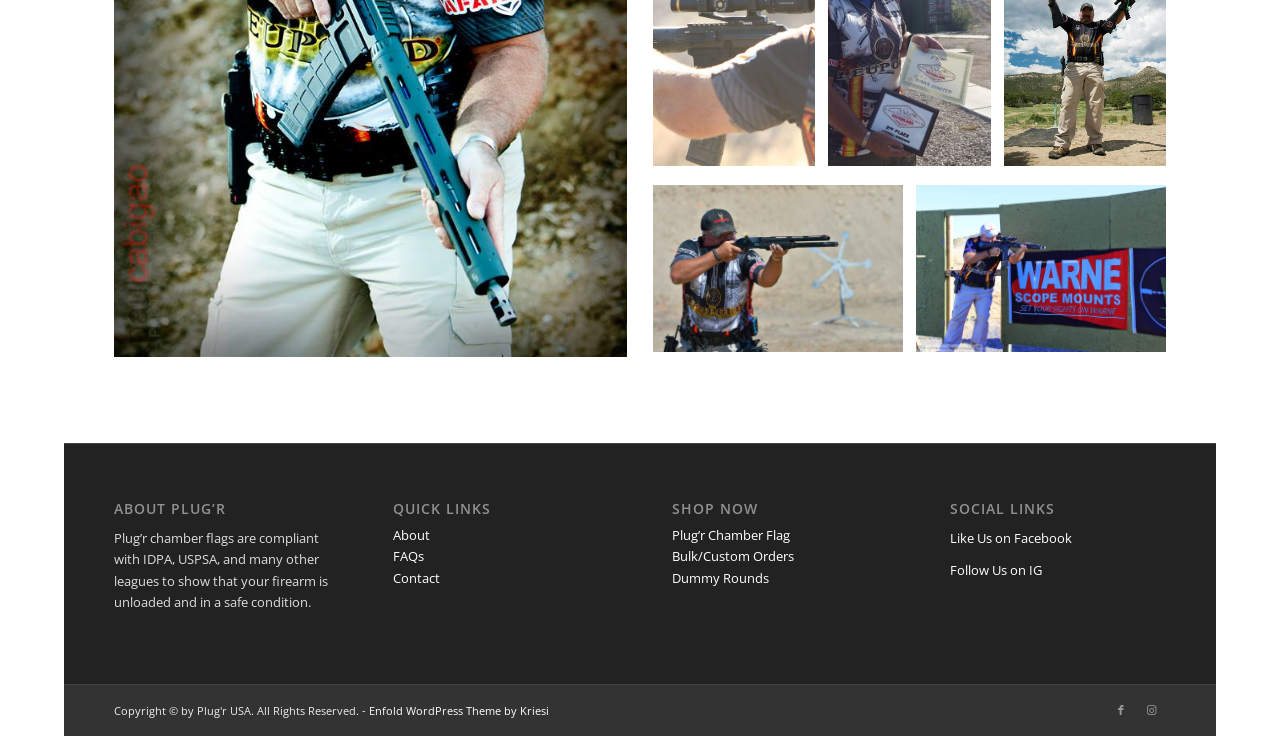Provide the bounding box coordinates of the HTML element this sentence describes: "Plug’r Chamber Flag".

[0.525, 0.715, 0.617, 0.739]